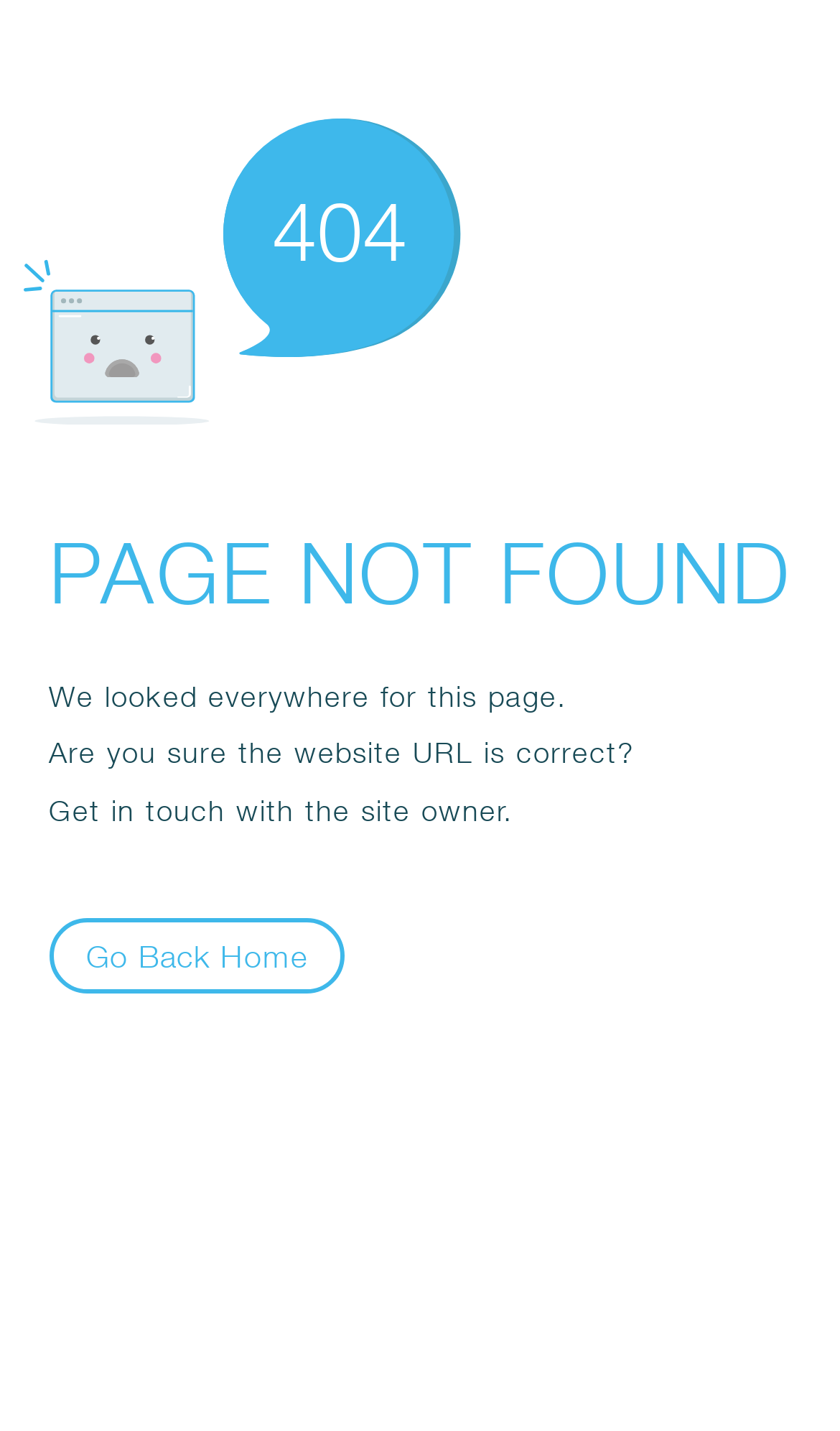Use a single word or phrase to answer the question: What is the main message on the page?

PAGE NOT FOUND